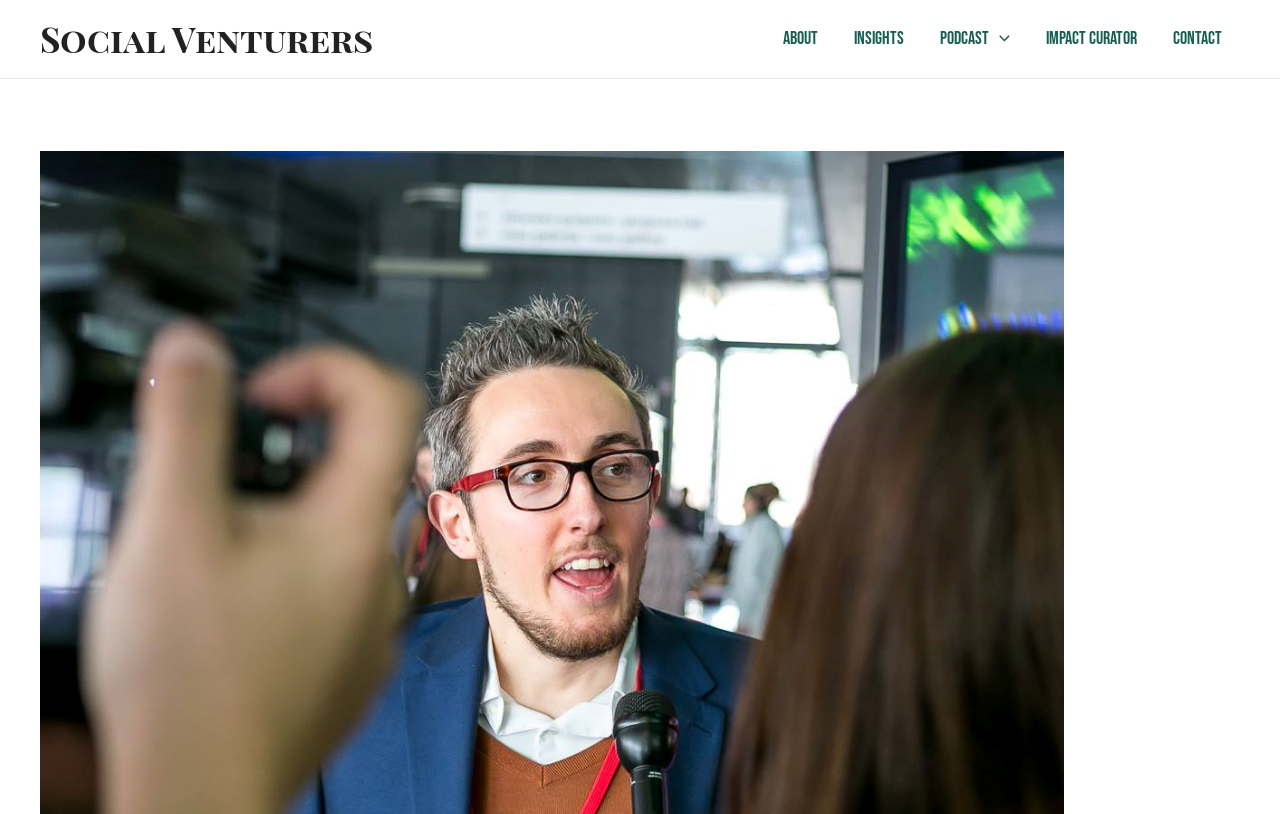Find the bounding box coordinates of the UI element according to this description: "Impact Curator".

[0.803, 0.005, 0.902, 0.091]